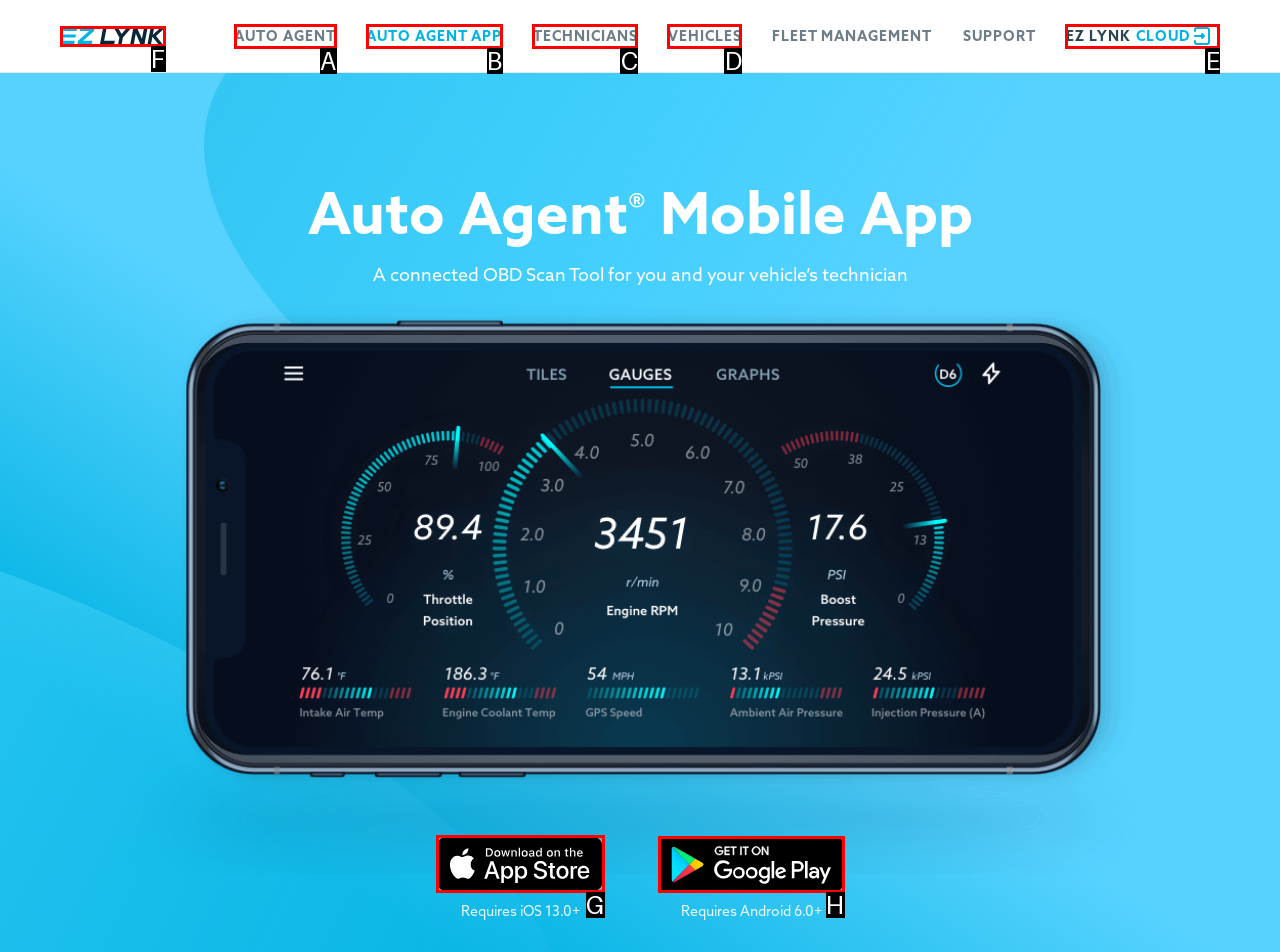Identify the letter of the option to click in order to Download on the App Store. Answer with the letter directly.

G